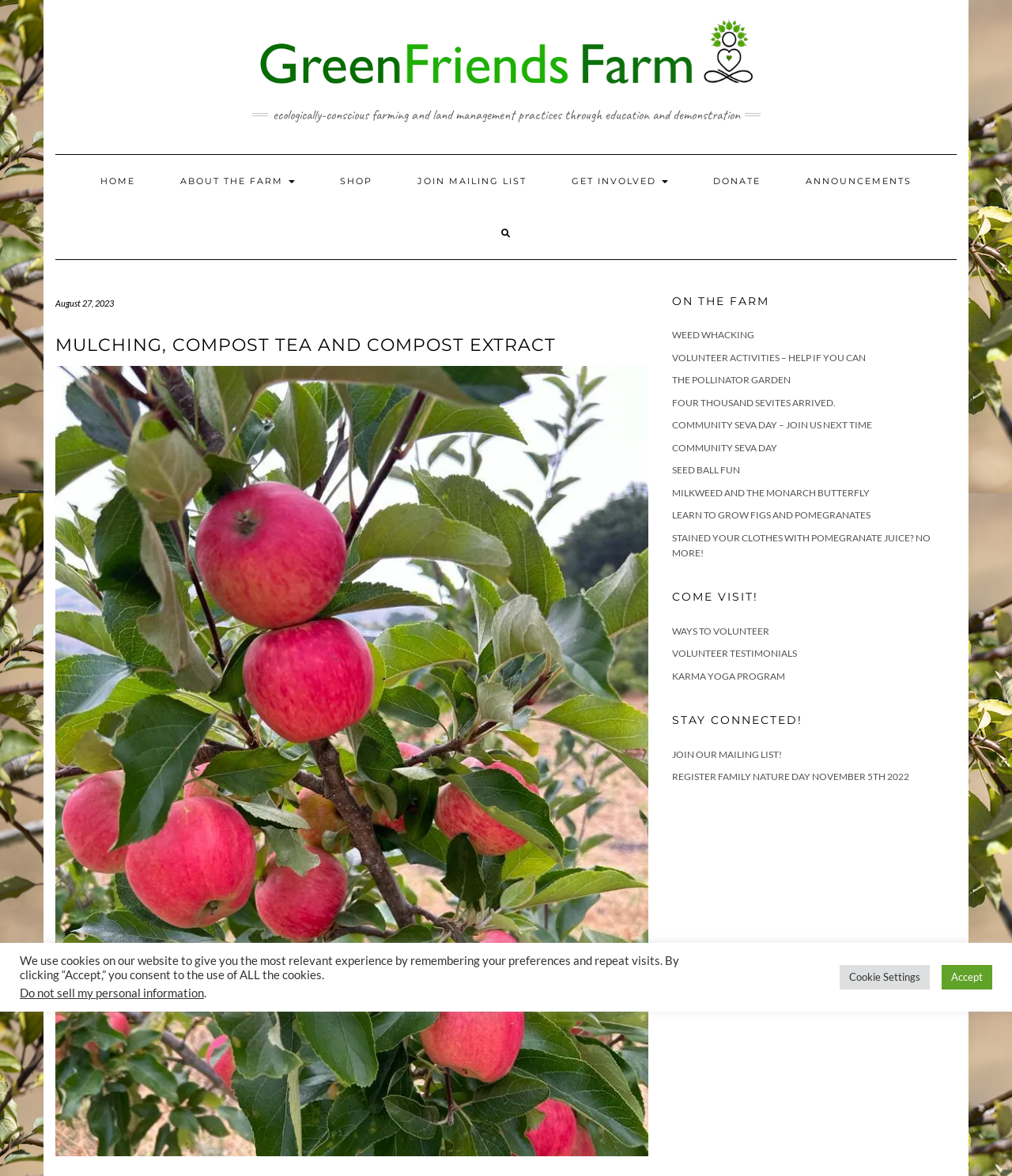What is the theme of the links in the 'ON THE FARM' section?
Using the details shown in the screenshot, provide a comprehensive answer to the question.

The links in the 'ON THE FARM' section are related to farm-related activities, such as weed whacking, volunteer activities, and community events. They provide information about what is happening on the farm and how to get involved.